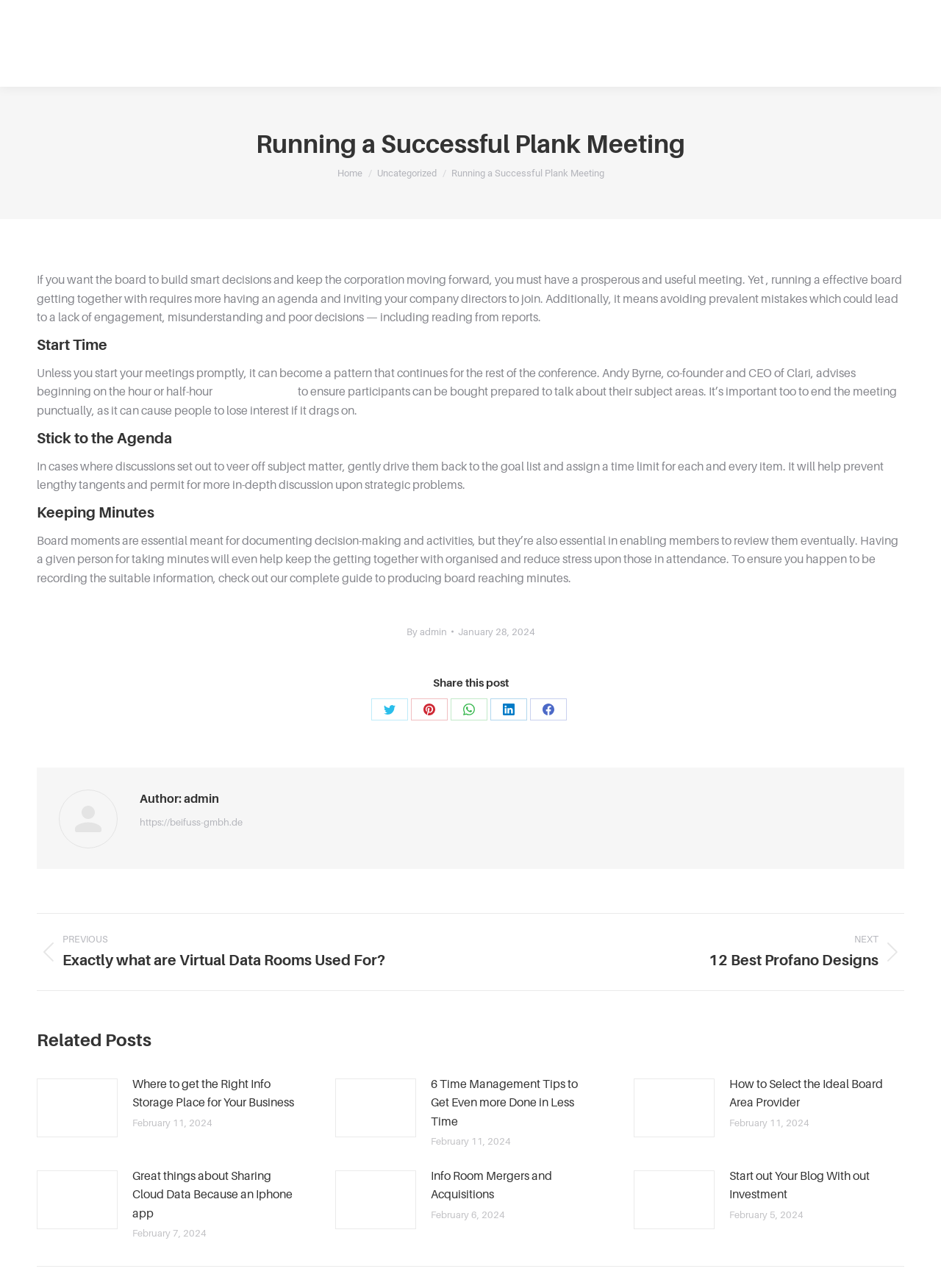Can you specify the bounding box coordinates for the region that should be clicked to fulfill this instruction: "Go to the previous post 'Exactly what are Virtual Data Rooms Used For?'".

[0.039, 0.724, 0.477, 0.754]